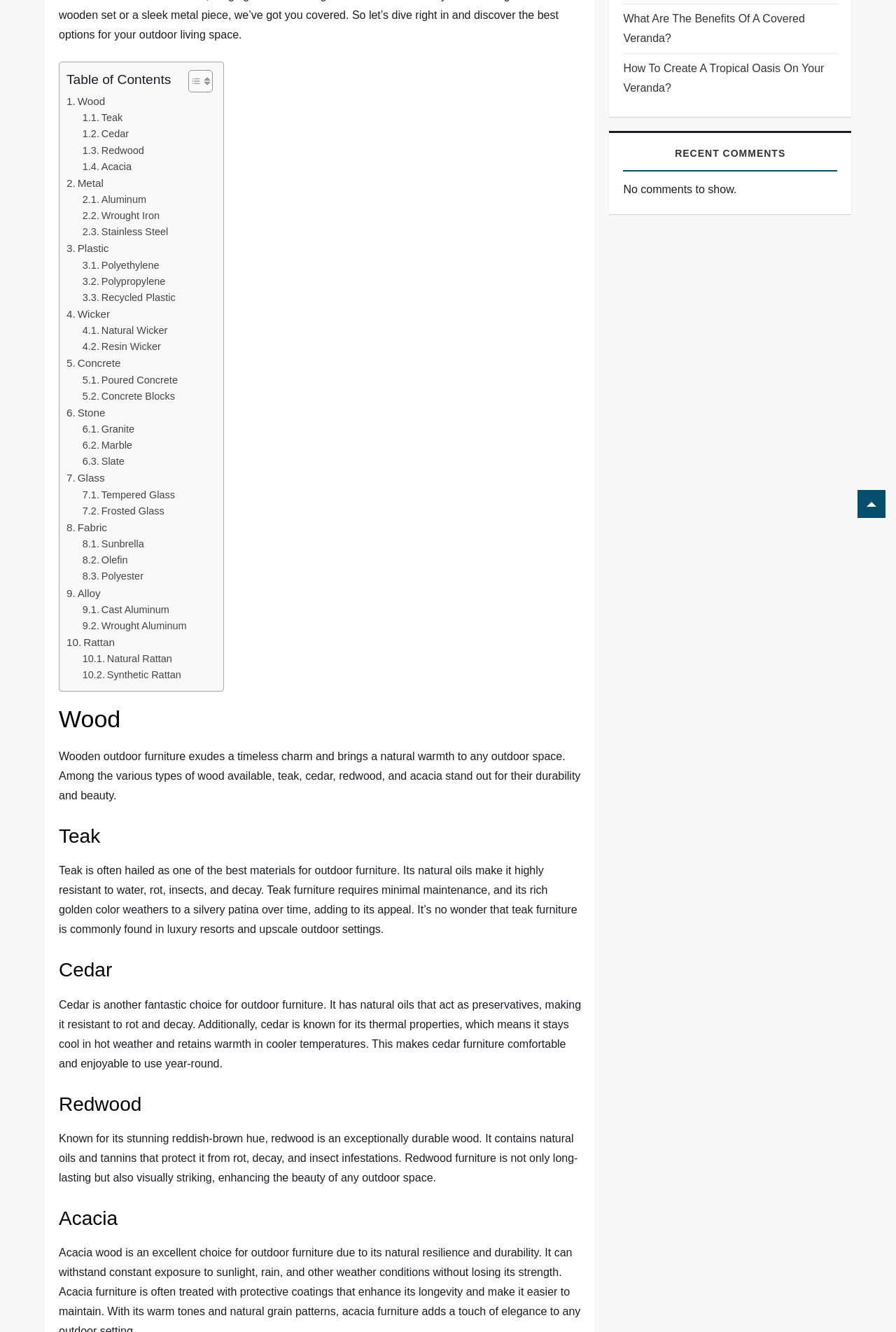Determine the bounding box of the UI element mentioned here: "Teak". The coordinates must be in the format [left, top, right, bottom] with values ranging from 0 to 1.

[0.092, 0.083, 0.137, 0.095]